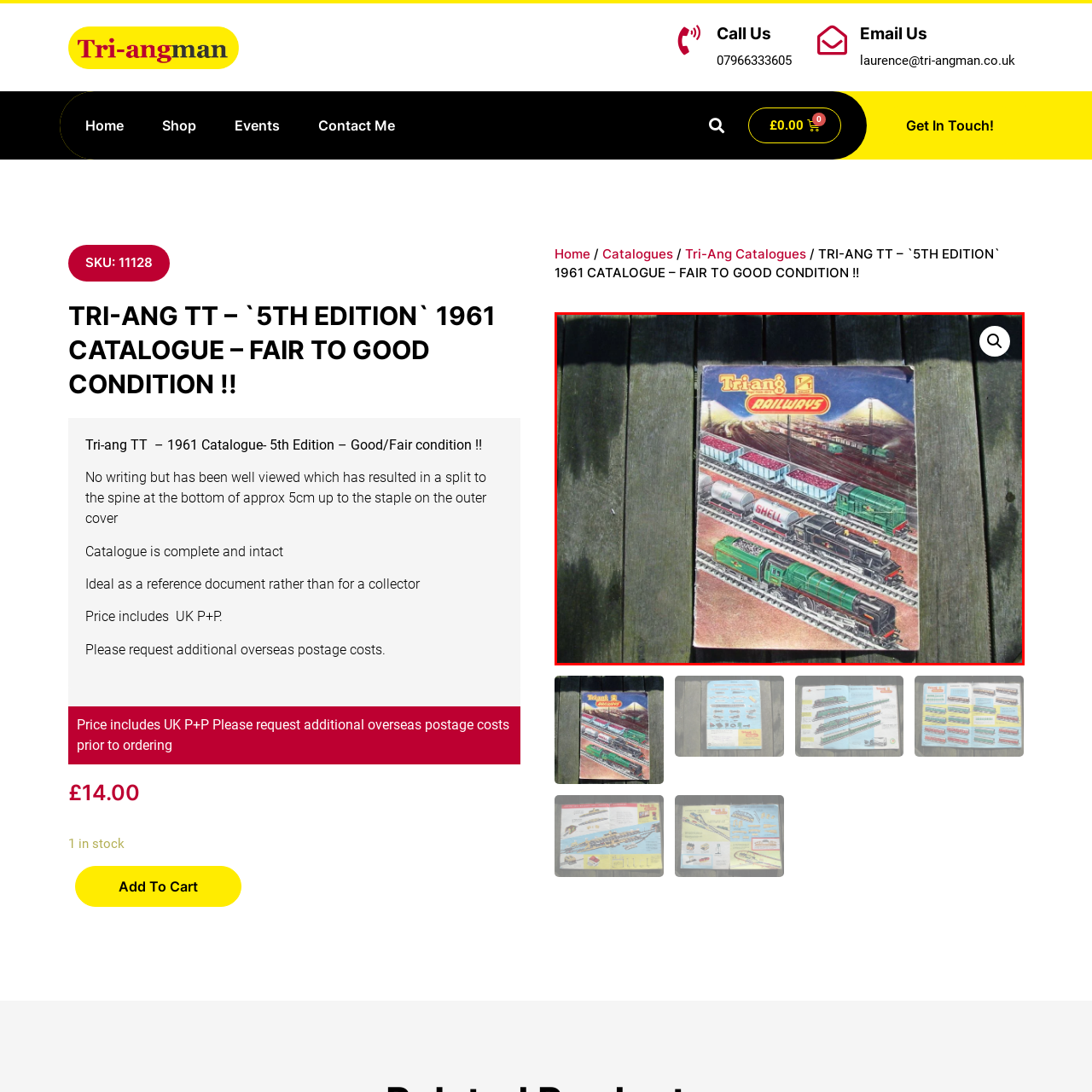Provide a thorough caption for the image that is surrounded by the red boundary.

The image features the front cover of the Tri-ang Railways 1961 catalogue, showcasing a vibrant and nostalgic scene of model trains and freight cars on tracks. The illustration prominently displays two green steam locomotives, including one with a classic design, alongside various goods wagons labeled "SHELL" and "BR". The title "Tri-ang Railways" is boldly emblazoned at the top in red and yellow lettering, capturing the essence of the brand that has delighted model railway enthusiasts for decades. The background showcases a railway landscape, hinting at an era of steam and adventure, making it an ideal reference for collectors and model railway fans. The catalogue is described as being in fair to good condition, with visual details that suggest it has been well-loved and appreciated over the years.